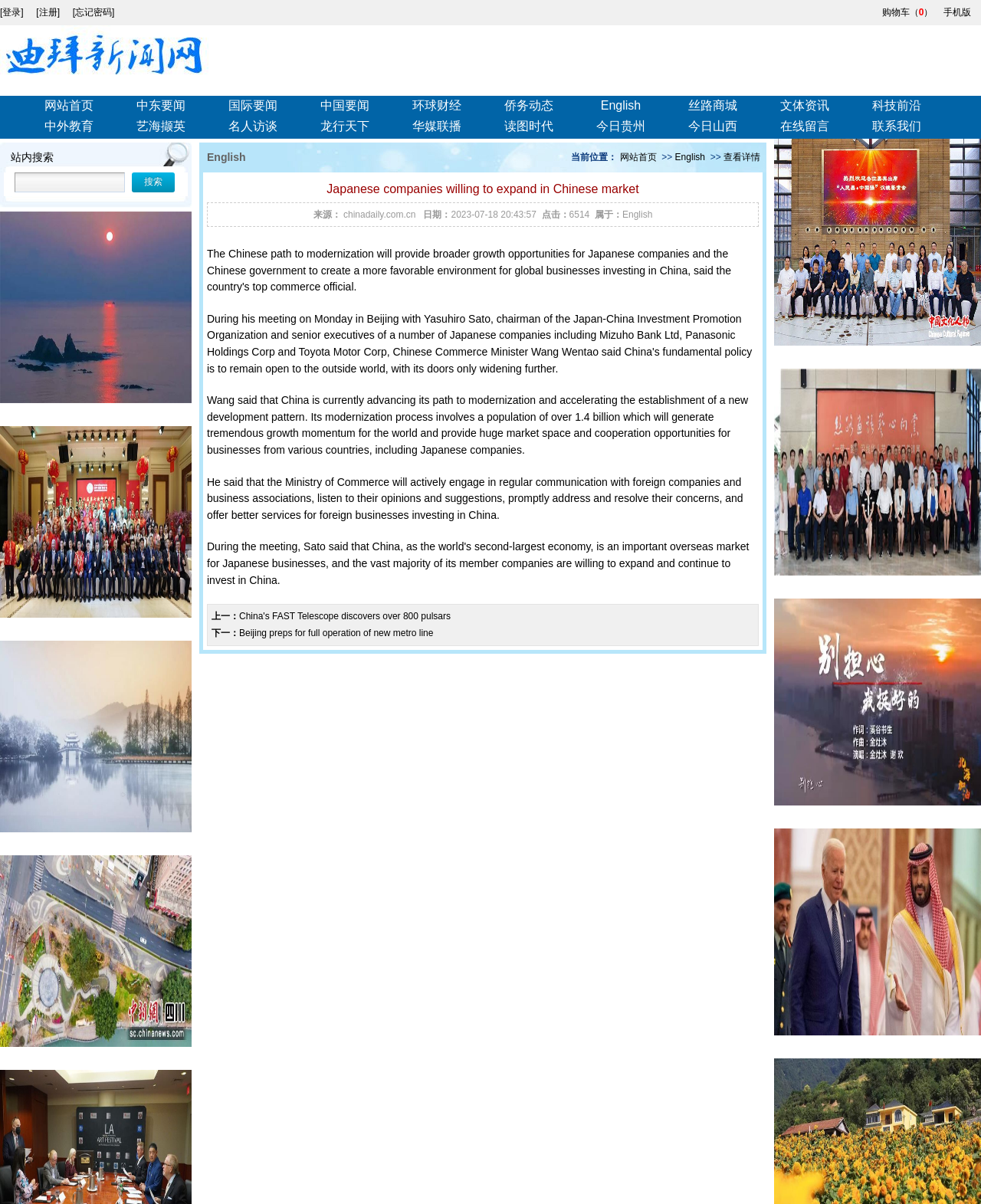Answer the question in a single word or phrase:
What is the name of the website?

迪拜新闻网